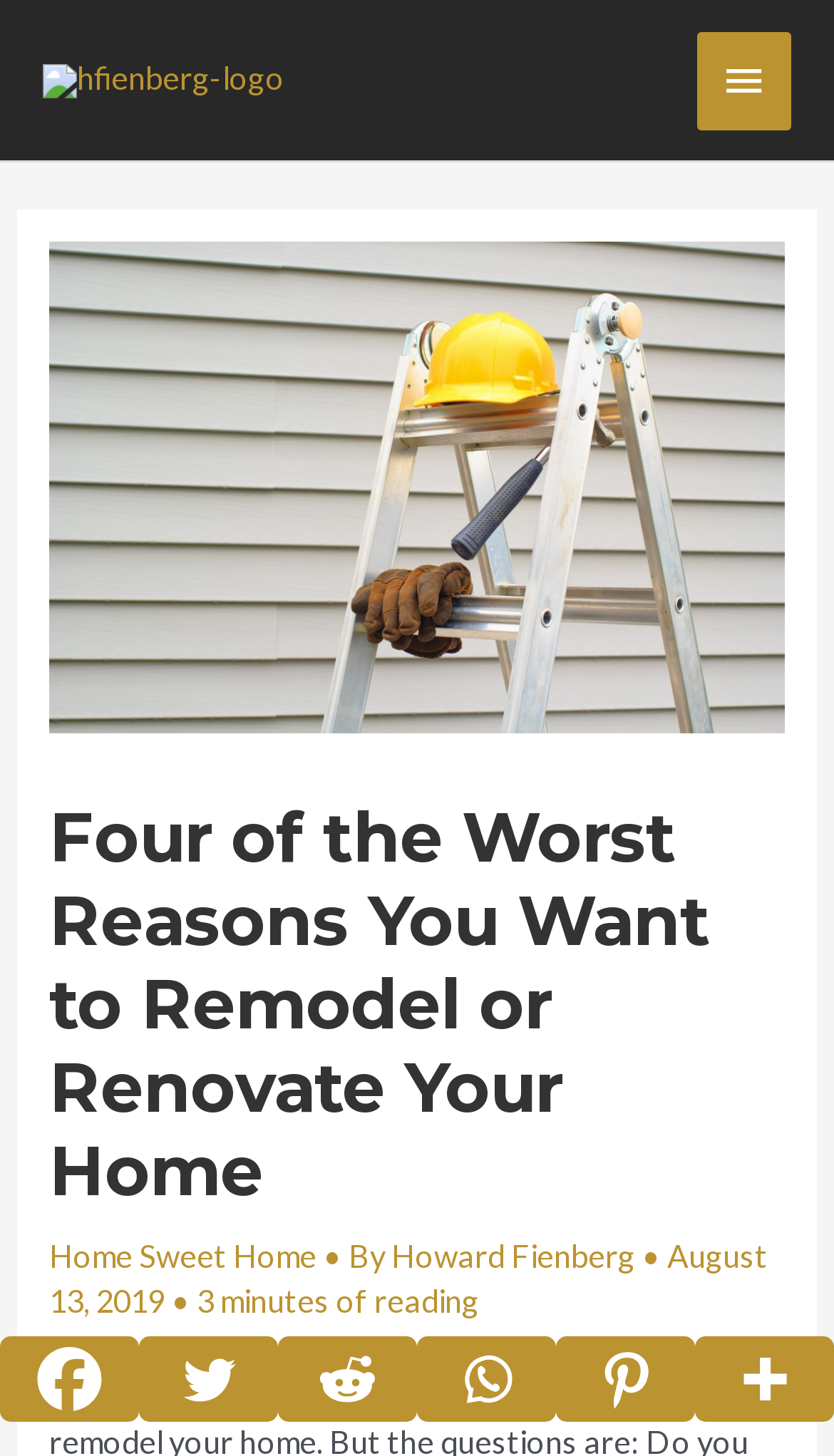Answer the question in a single word or phrase:
What social media platforms are available for sharing?

Facebook, Twitter, Reddit, Whatsapp, Pinterest